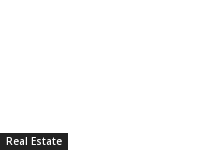What is the likely purpose of this image?
Using the image as a reference, answer the question with a short word or phrase.

Header or category label